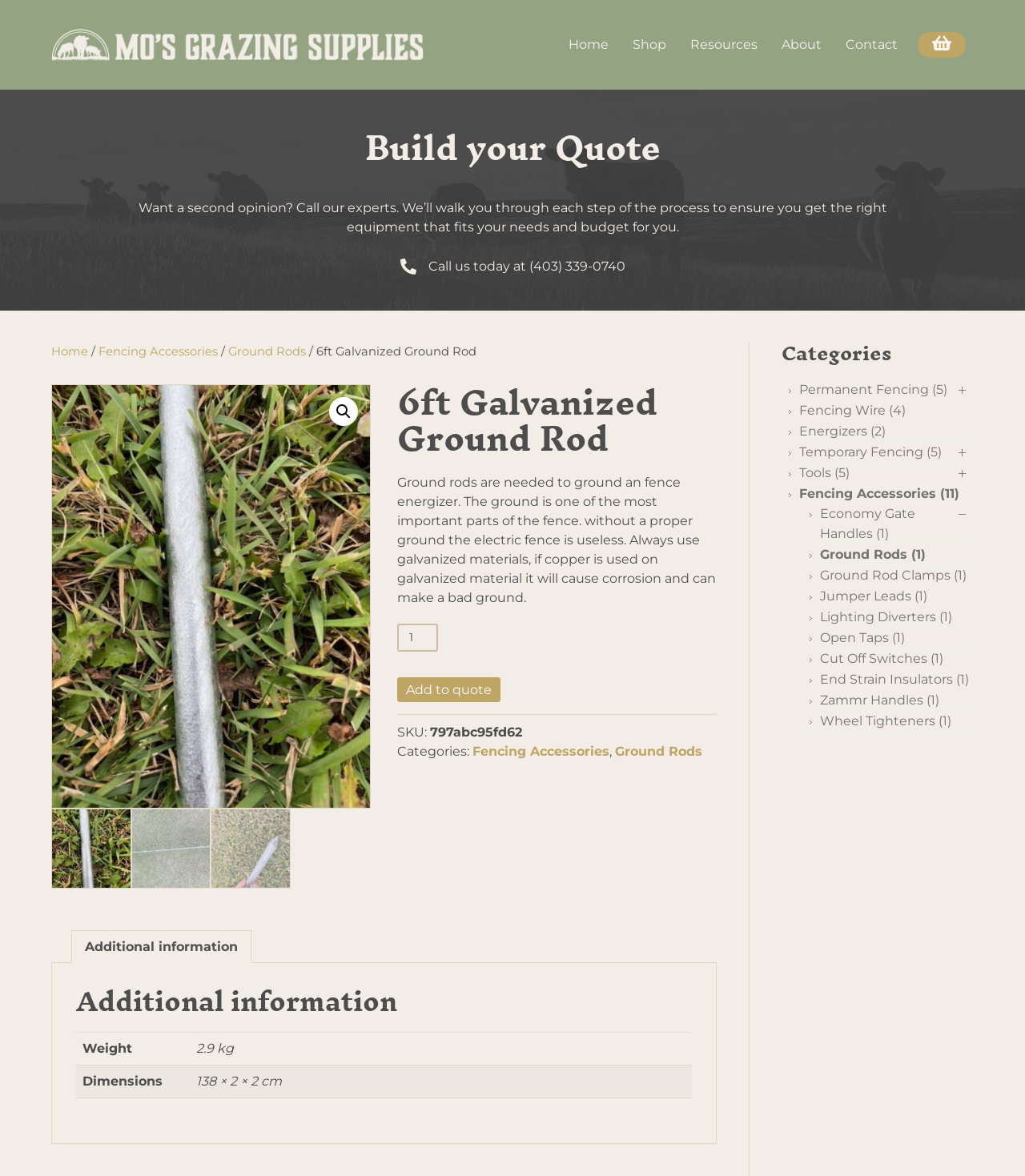Please provide a detailed answer to the question below by examining the image:
What is the phone number to call for expert advice?

The webpage provides a phone number, (403) 339-0740, to call for expert advice, implying that customers can call this number to get guidance on selecting the right equipment for their needs and budget.